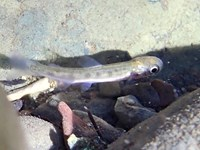Where do species like this fish thrive?
Use the information from the image to give a detailed answer to the question.

Species like this fish thrive in areas with complex environments, such as the San Francisco Bay Area. This region provides a unique combination of rocky substrates, subtle water flow, and other conditions that support the delicate balance of life in aquatic ecosystems.